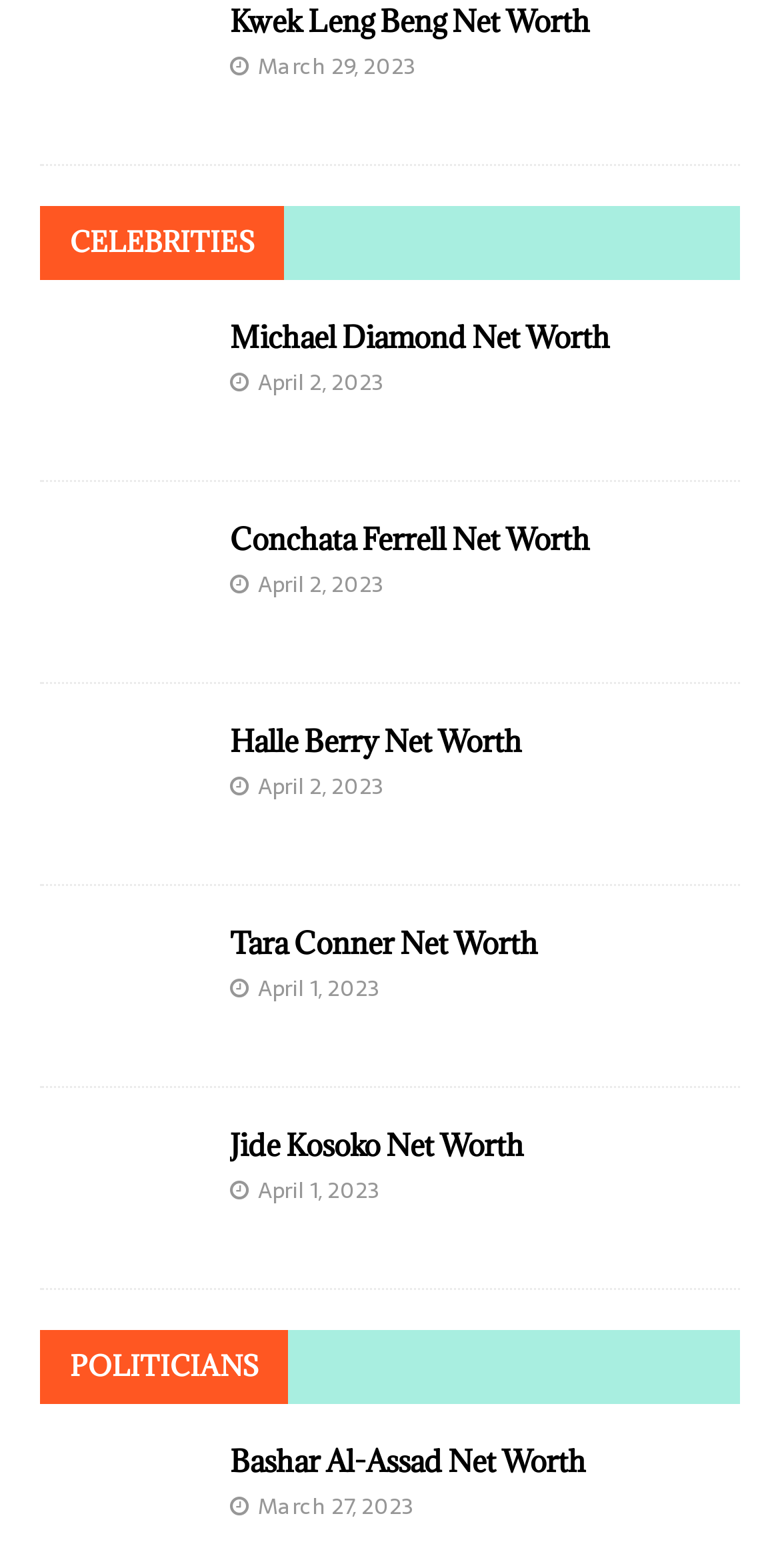Provide a brief response using a word or short phrase to this question:
How many celebrities are listed on this webpage?

5